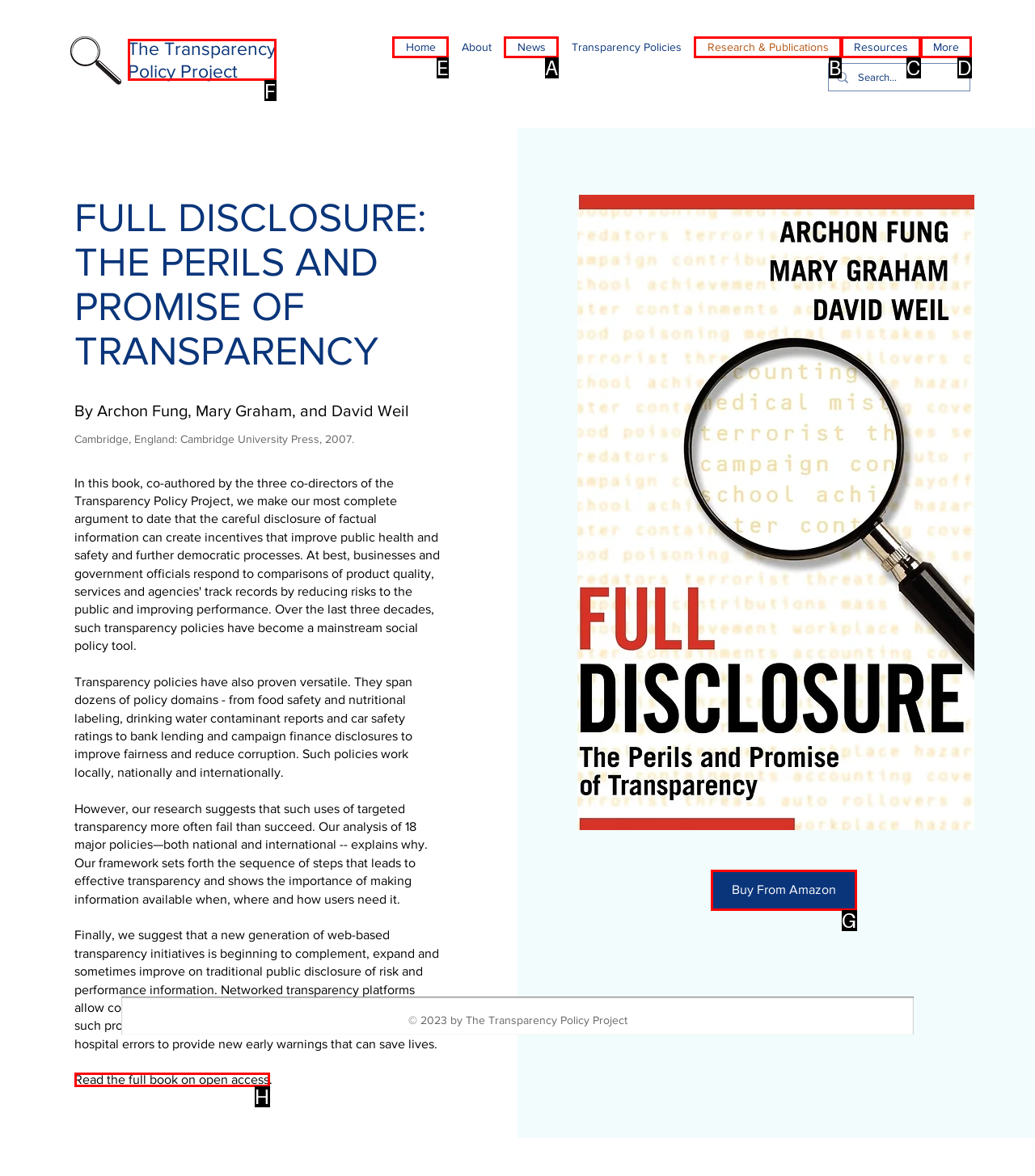Identify the HTML element you need to click to achieve the task: Go to the home page. Respond with the corresponding letter of the option.

E